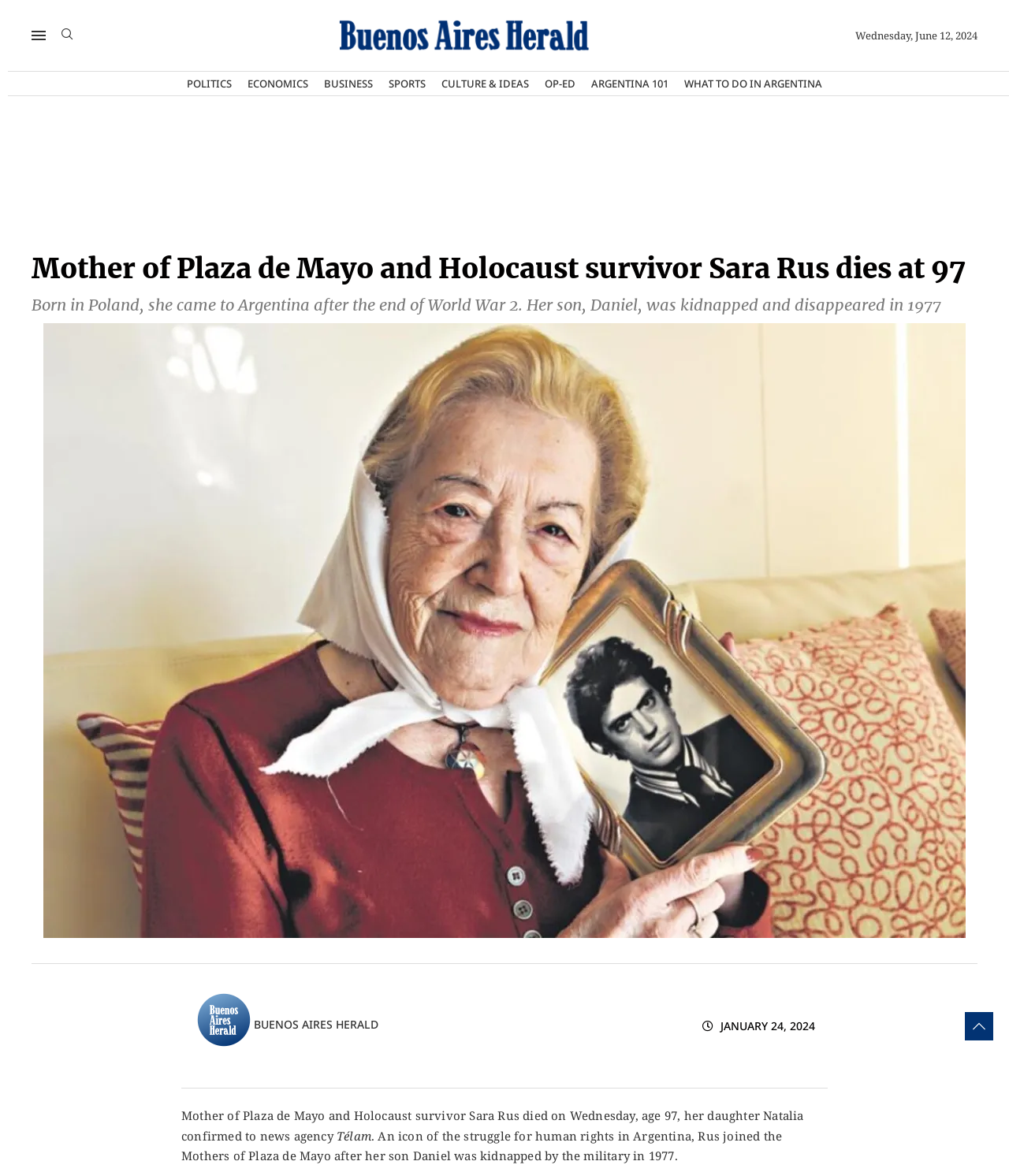Show me the bounding box coordinates of the clickable region to achieve the task as per the instruction: "View the image of Sara Rus".

[0.043, 0.275, 0.957, 0.798]